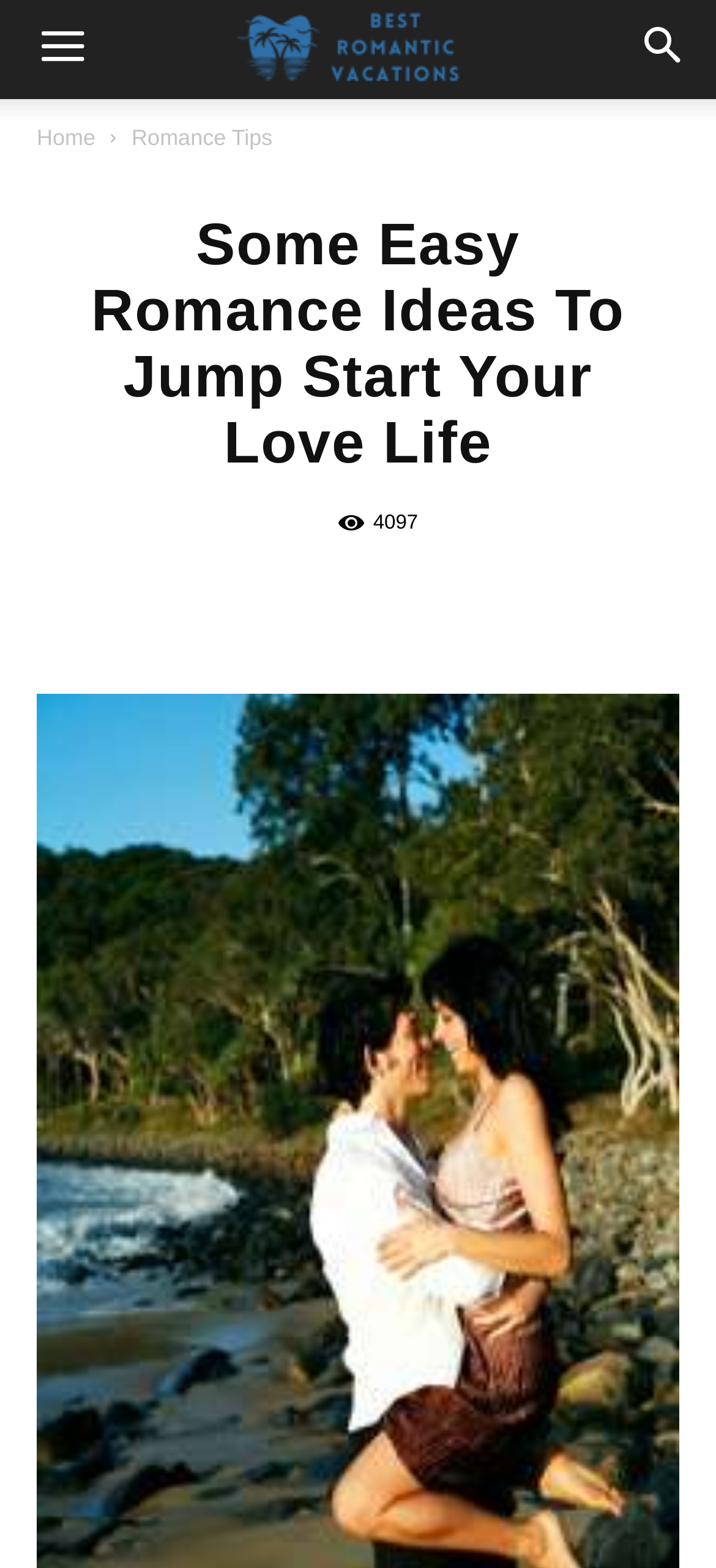Please determine and provide the text content of the webpage's heading.

Some Easy Romance Ideas To Jump Start Your Love Life